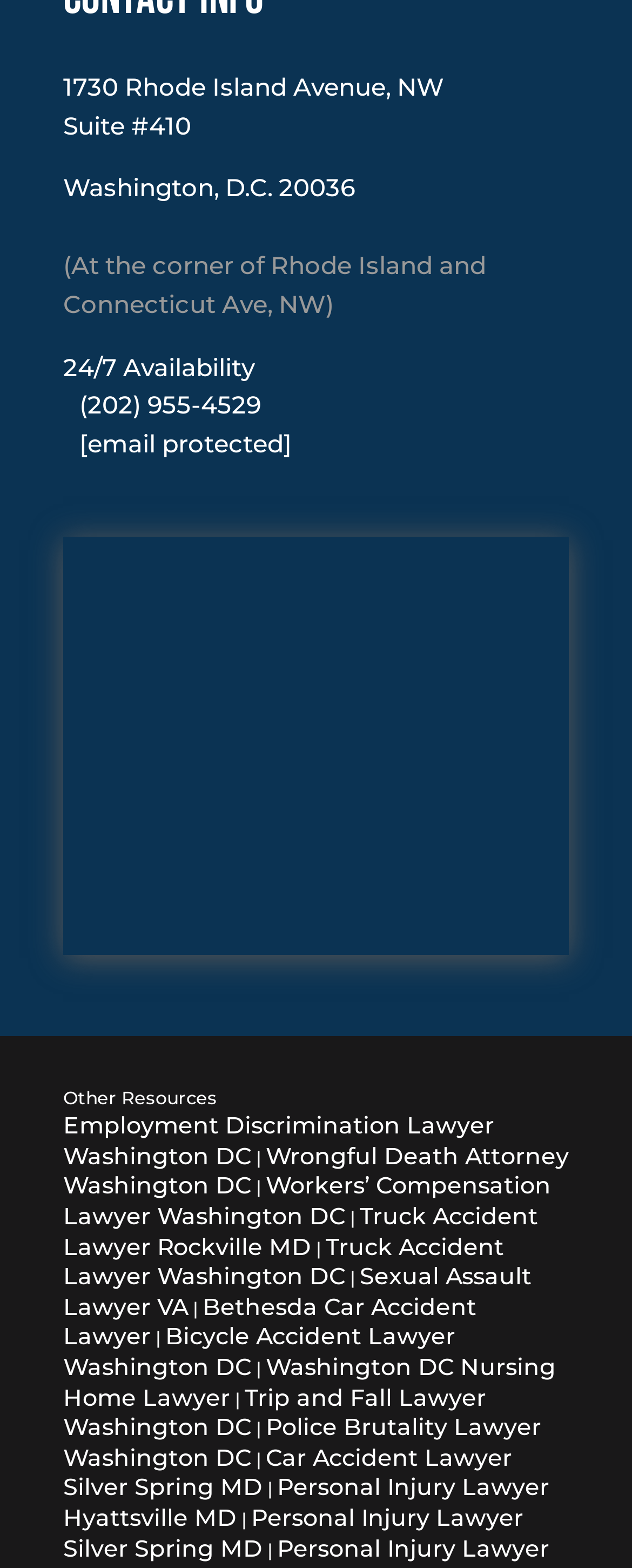Give a one-word or short-phrase answer to the following question: 
What is the phone number of the law firm?

(202) 955-4529